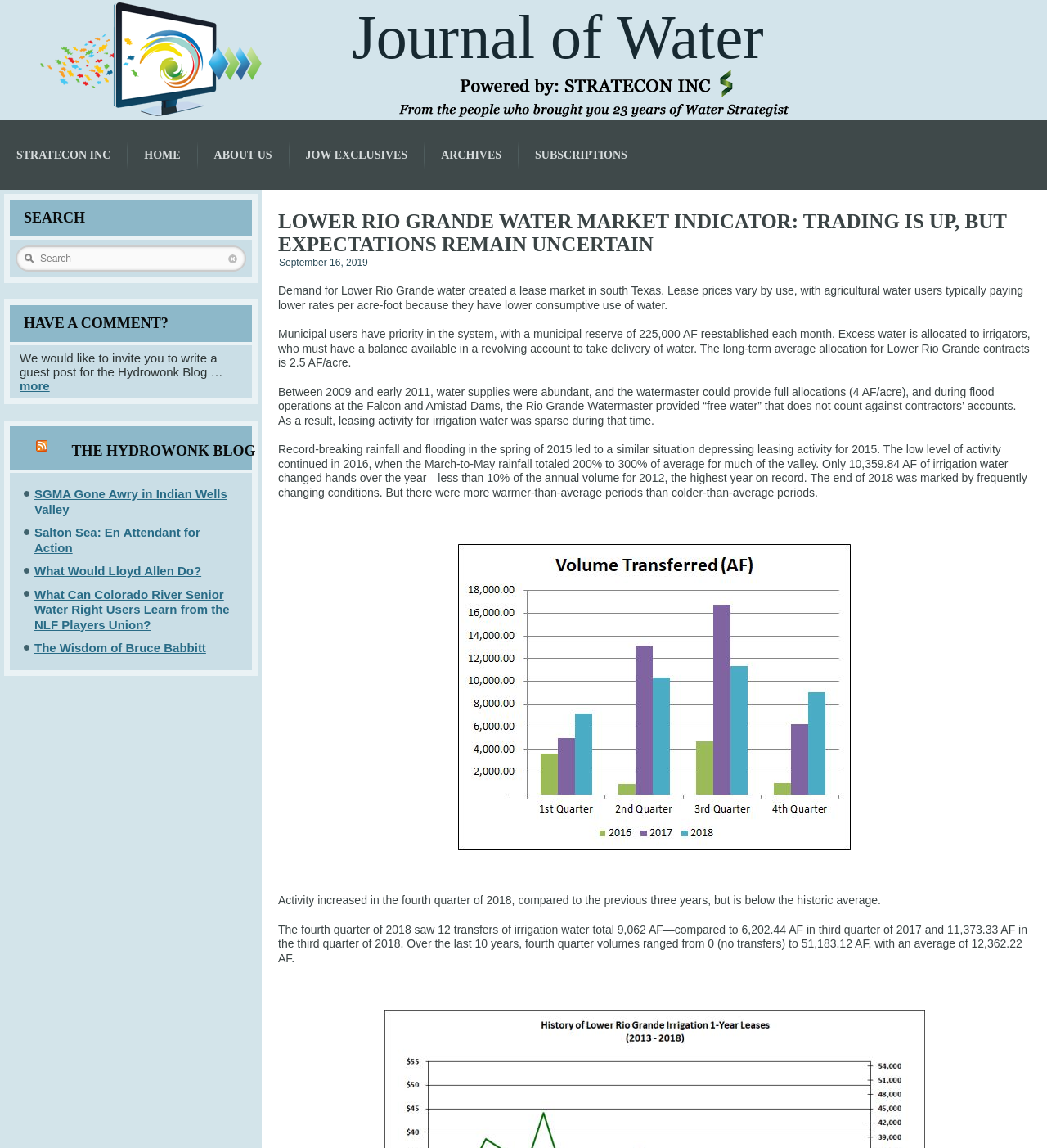Please determine the headline of the webpage and provide its content.

LOWER RIO GRANDE WATER MARKET INDICATOR: TRADING IS UP, BUT EXPECTATIONS REMAIN UNCERTAIN